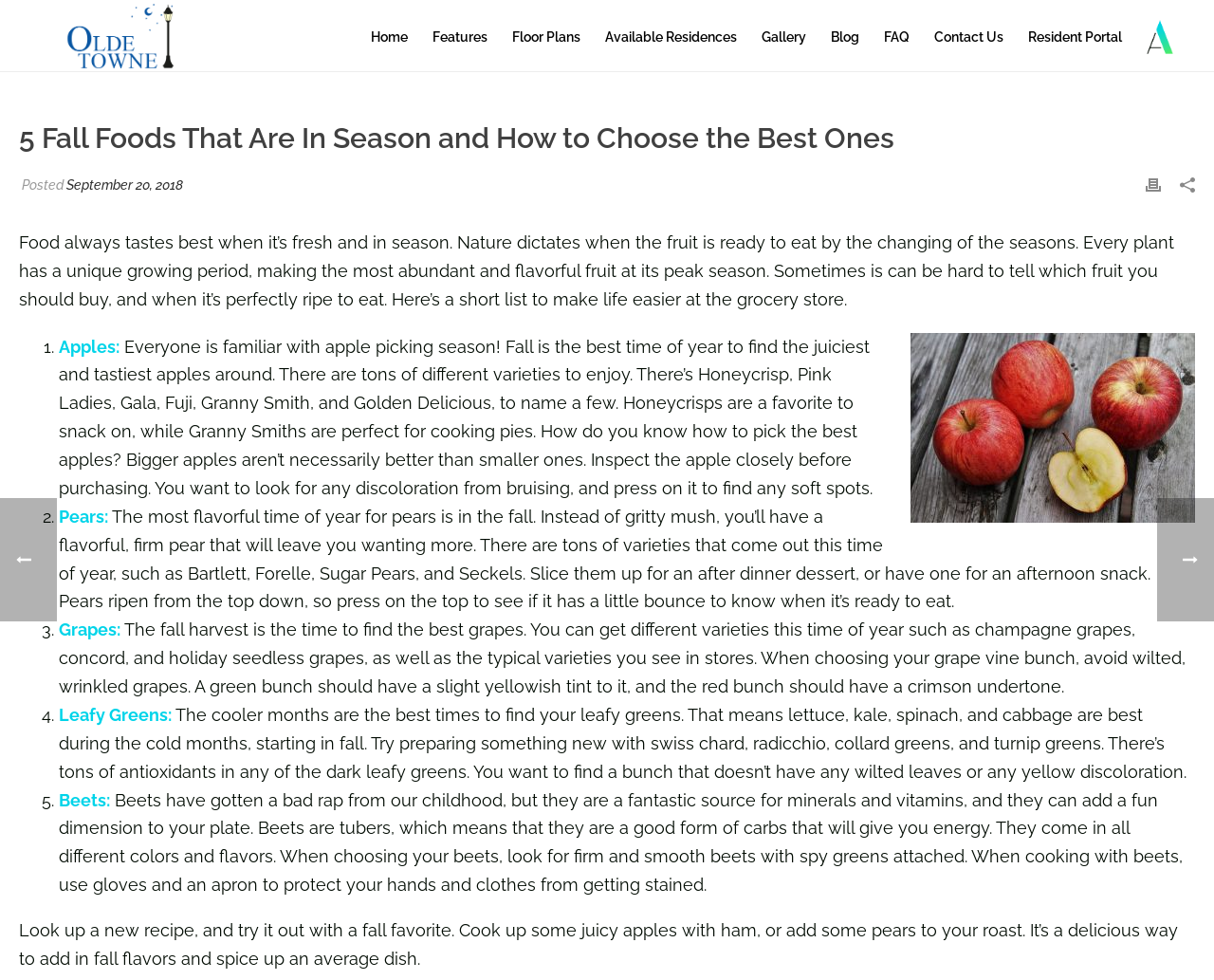Analyze the image and give a detailed response to the question:
What is special about the way pears ripen?

The article mentions that pears ripen from the top down, which means that they become ripe starting from the top and moving downwards. This is mentioned in the section about pears in the article.